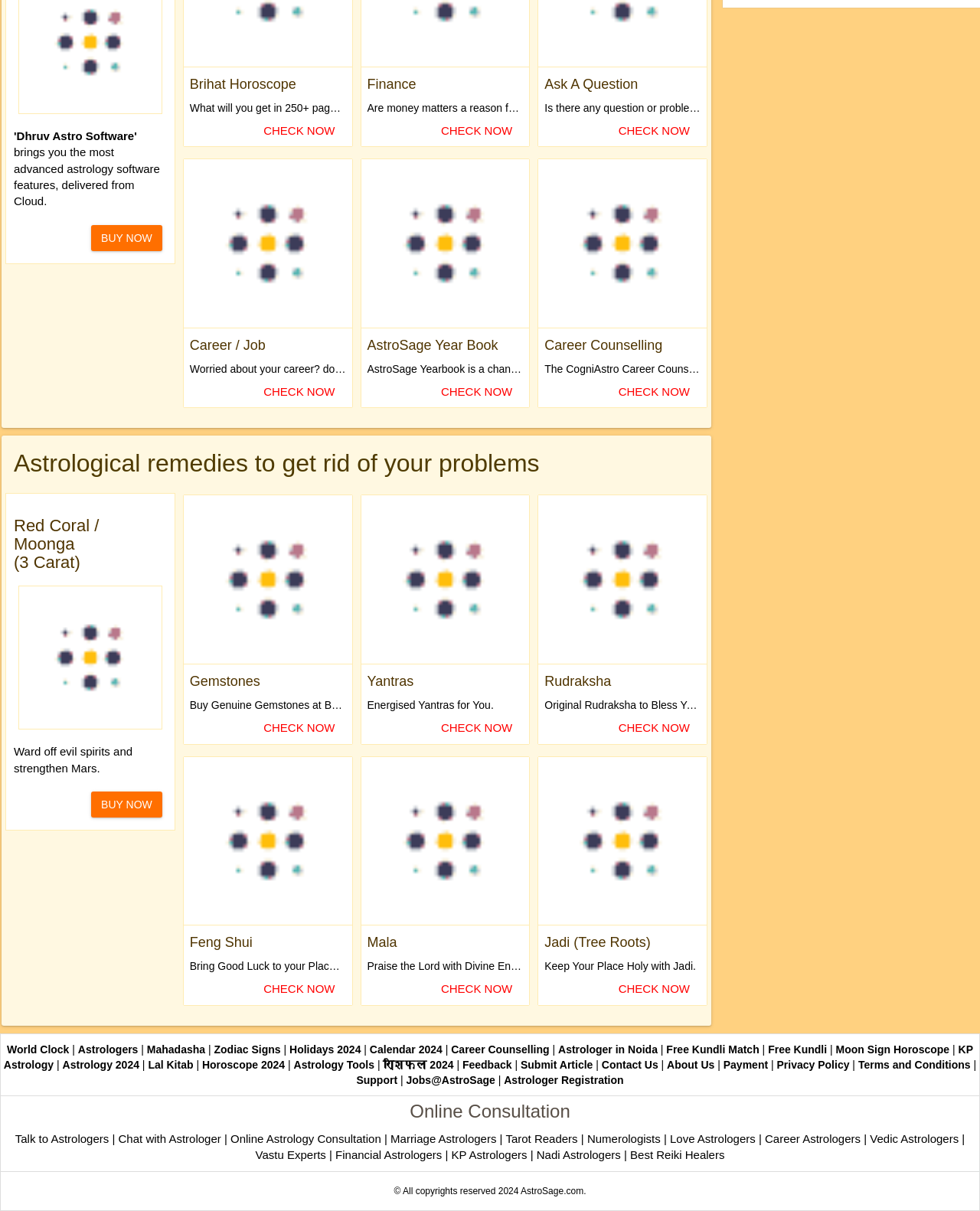Carefully examine the image and provide an in-depth answer to the question: What is Rudraksha used for?

According to the webpage, Rudraksha is used to bless your way, as mentioned in the static text 'Original Rudraksha to Bless Your Way.'